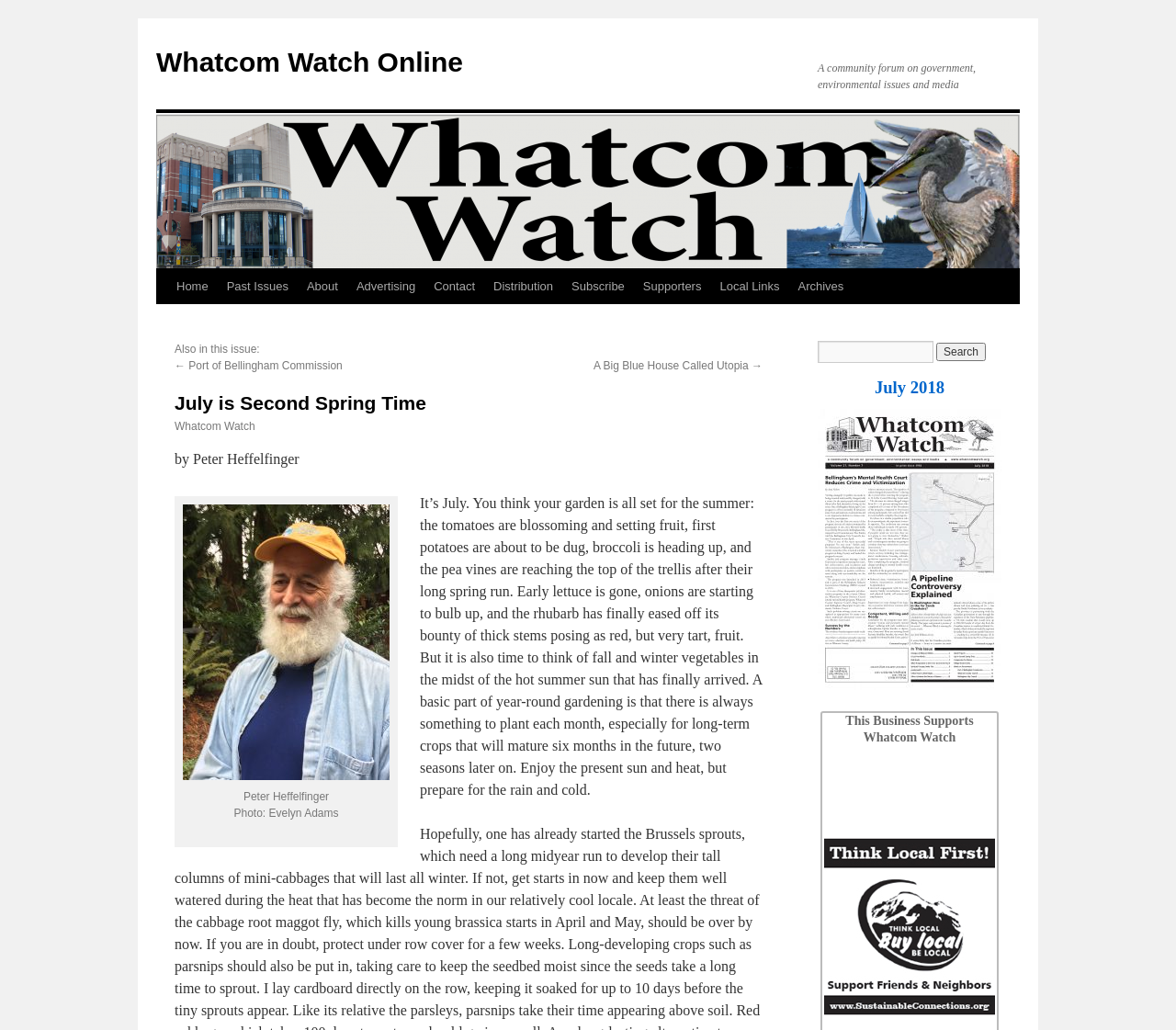Extract the bounding box of the UI element described as: "Port of Bellingham Commission".

[0.16, 0.349, 0.291, 0.361]